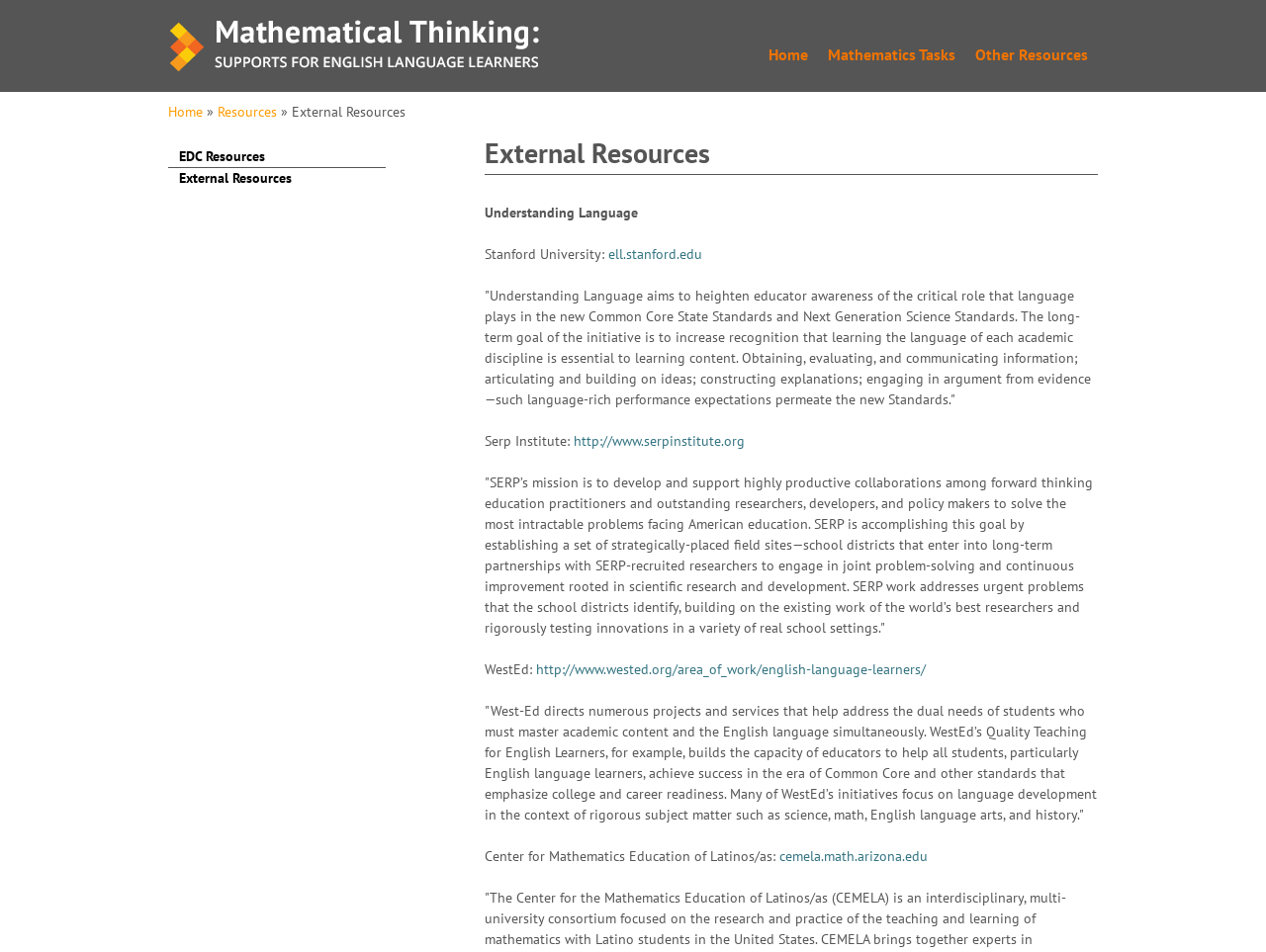Provide a short answer using a single word or phrase for the following question: 
What is the name of the website?

Mathematical Thinking for English Language Learners